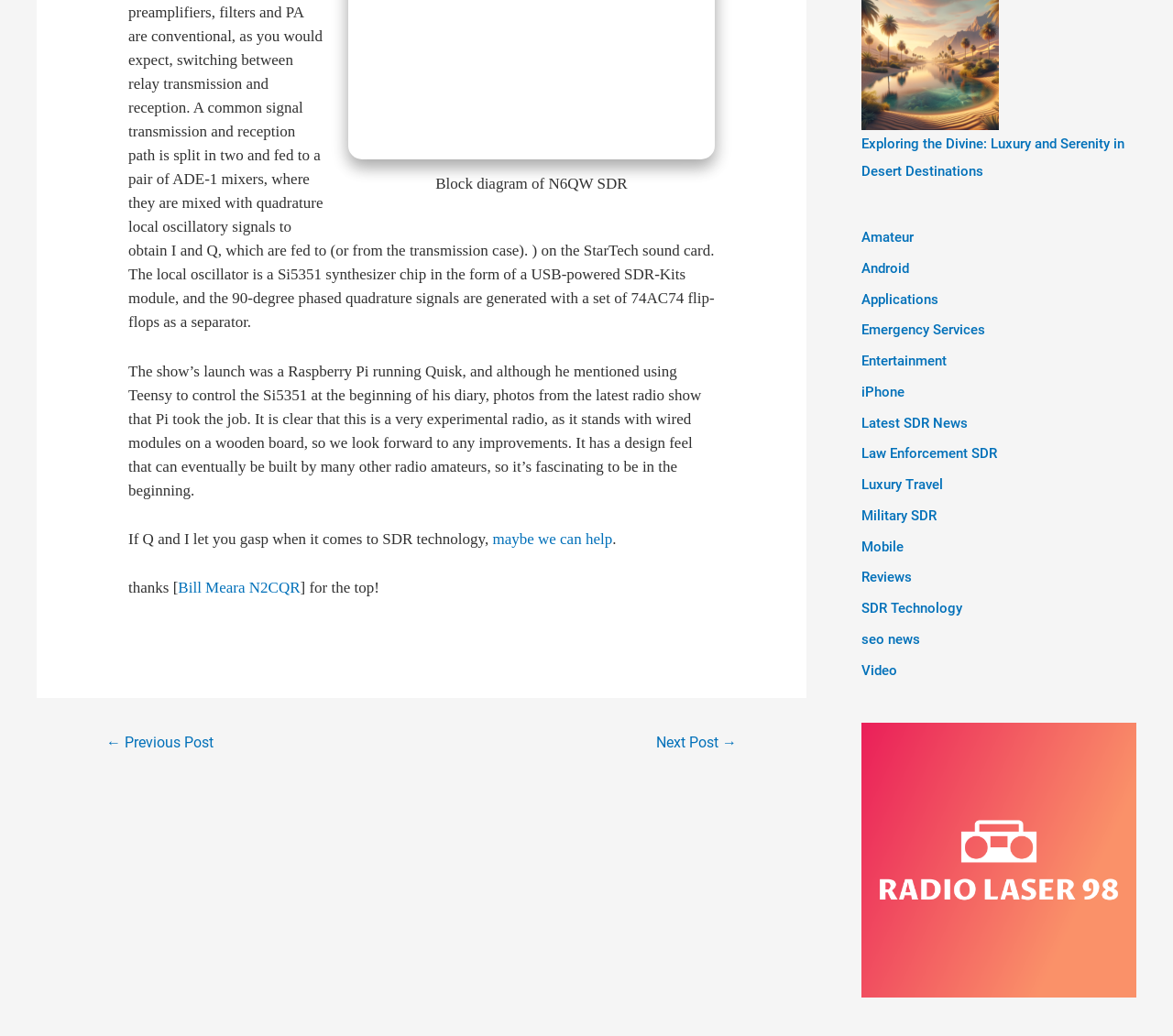What is the navigation section for?
Please respond to the question with as much detail as possible.

The navigation section contains links to 'Previous Post' and 'Next Post', indicating that it is used for navigating between blog posts or articles.